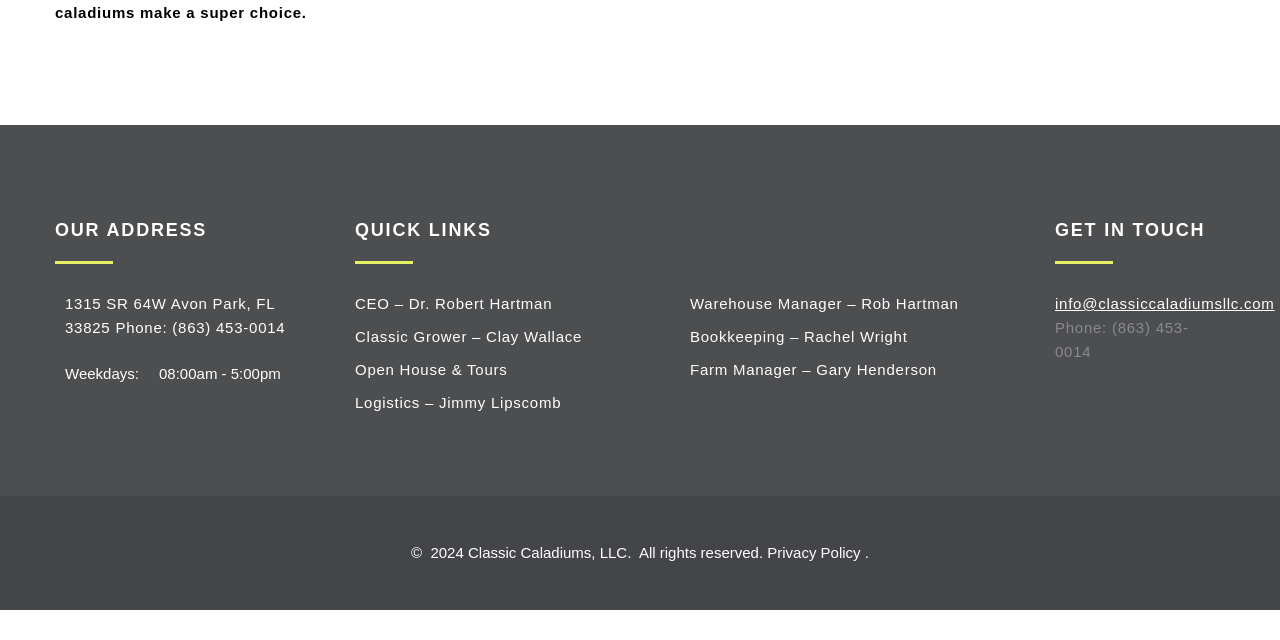Identify the bounding box for the UI element specified in this description: "Privacy Policy". The coordinates must be four float numbers between 0 and 1, formatted as [left, top, right, bottom].

[0.599, 0.85, 0.672, 0.877]